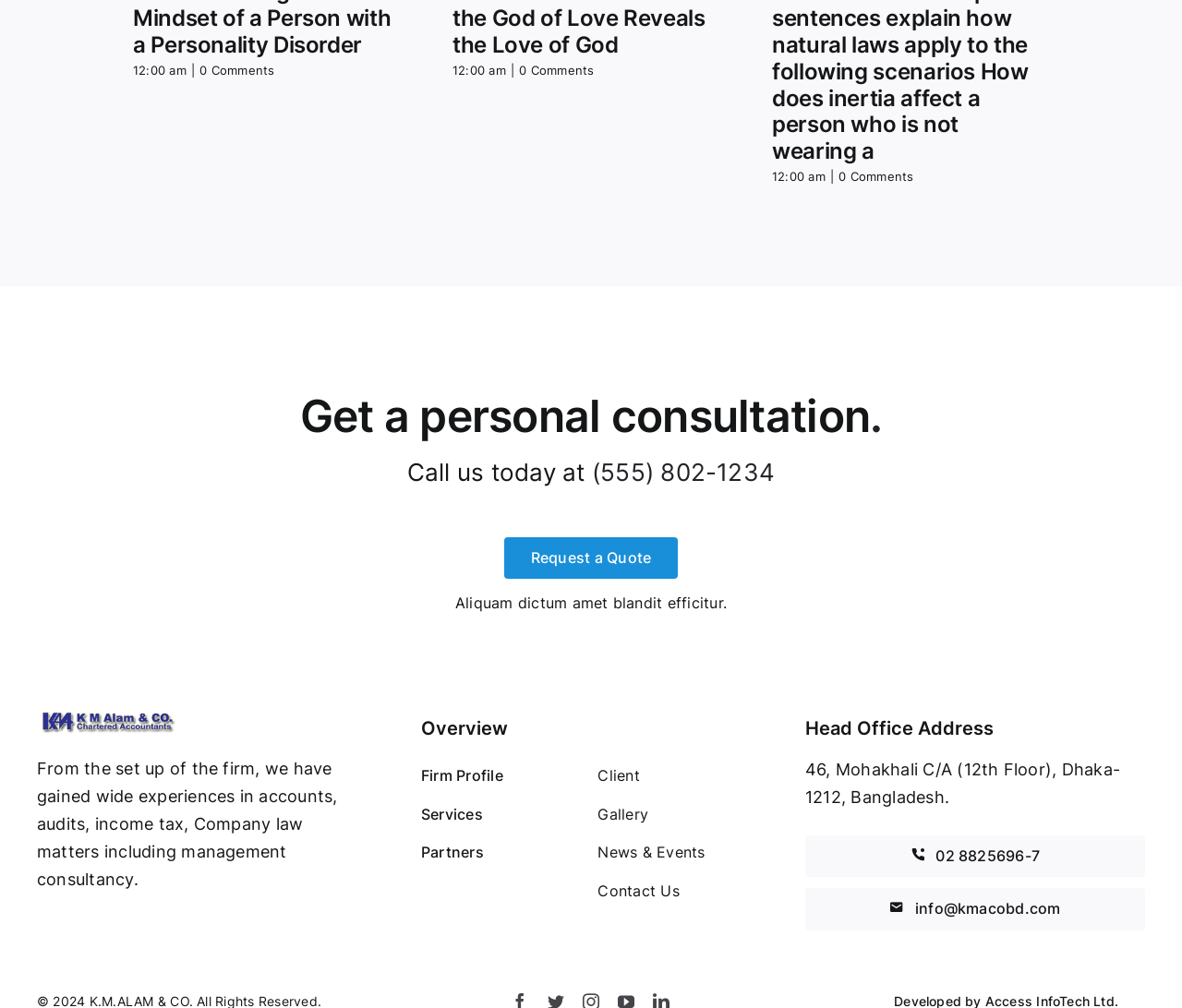What is the company's phone number?
Provide a fully detailed and comprehensive answer to the question.

The company's phone number can be found in the section that says 'Call us today at' followed by the phone number, which is (555) 802-1234.